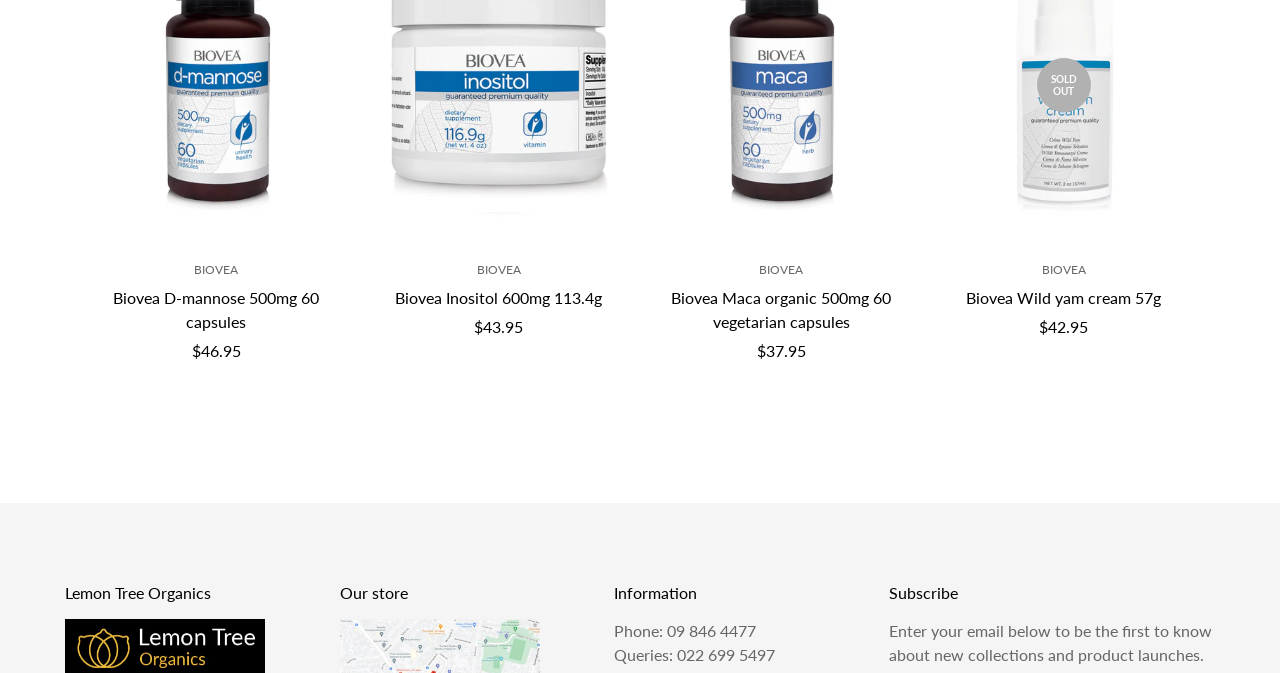Could you specify the bounding box coordinates for the clickable section to complete the following instruction: "Click the first product image"?

[0.11, 0.386, 0.121, 0.408]